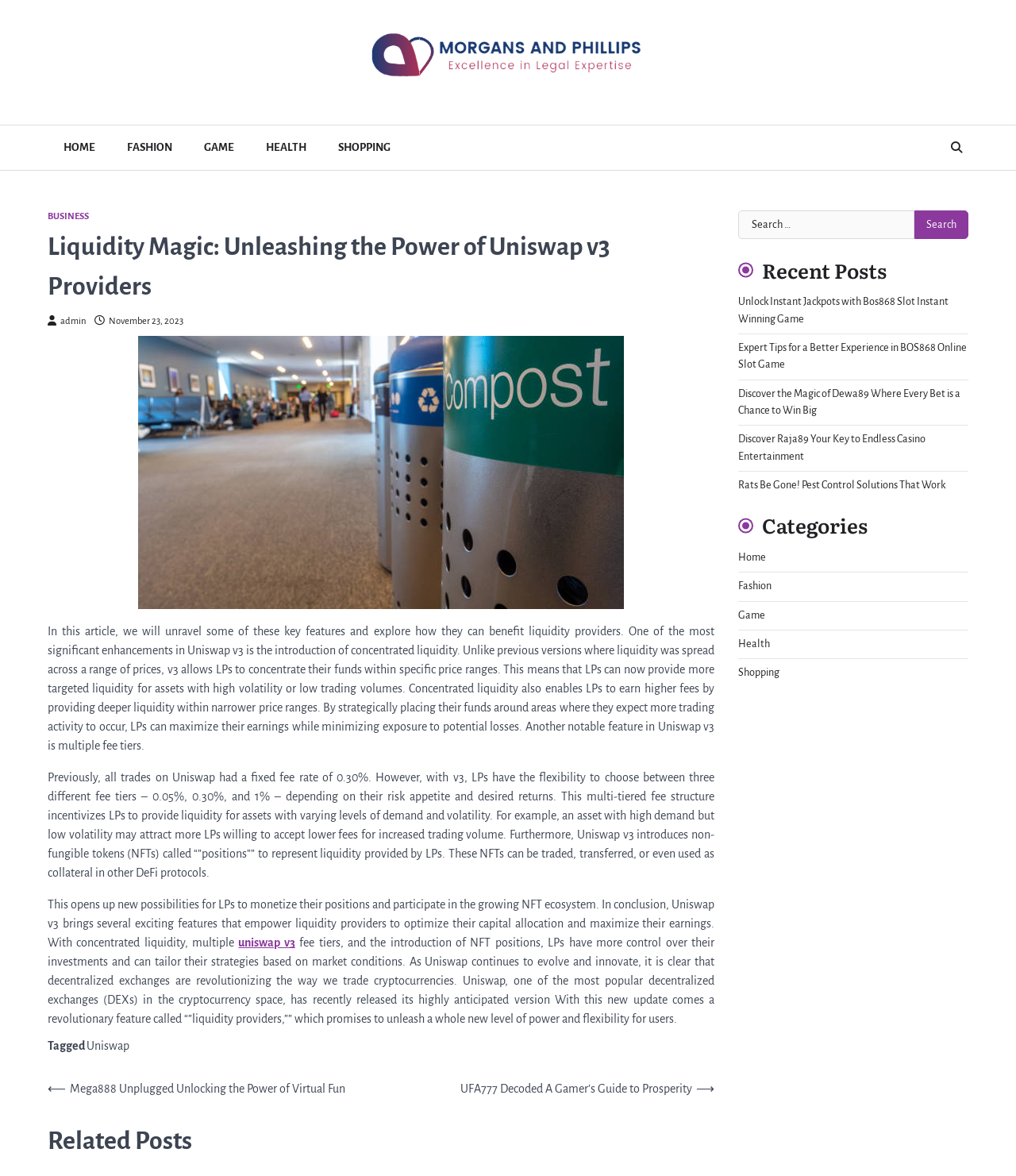Provide a single word or phrase answer to the question: 
What are the three fee tiers available in Uniswap v3?

0.05%, 0.30%, and 1%